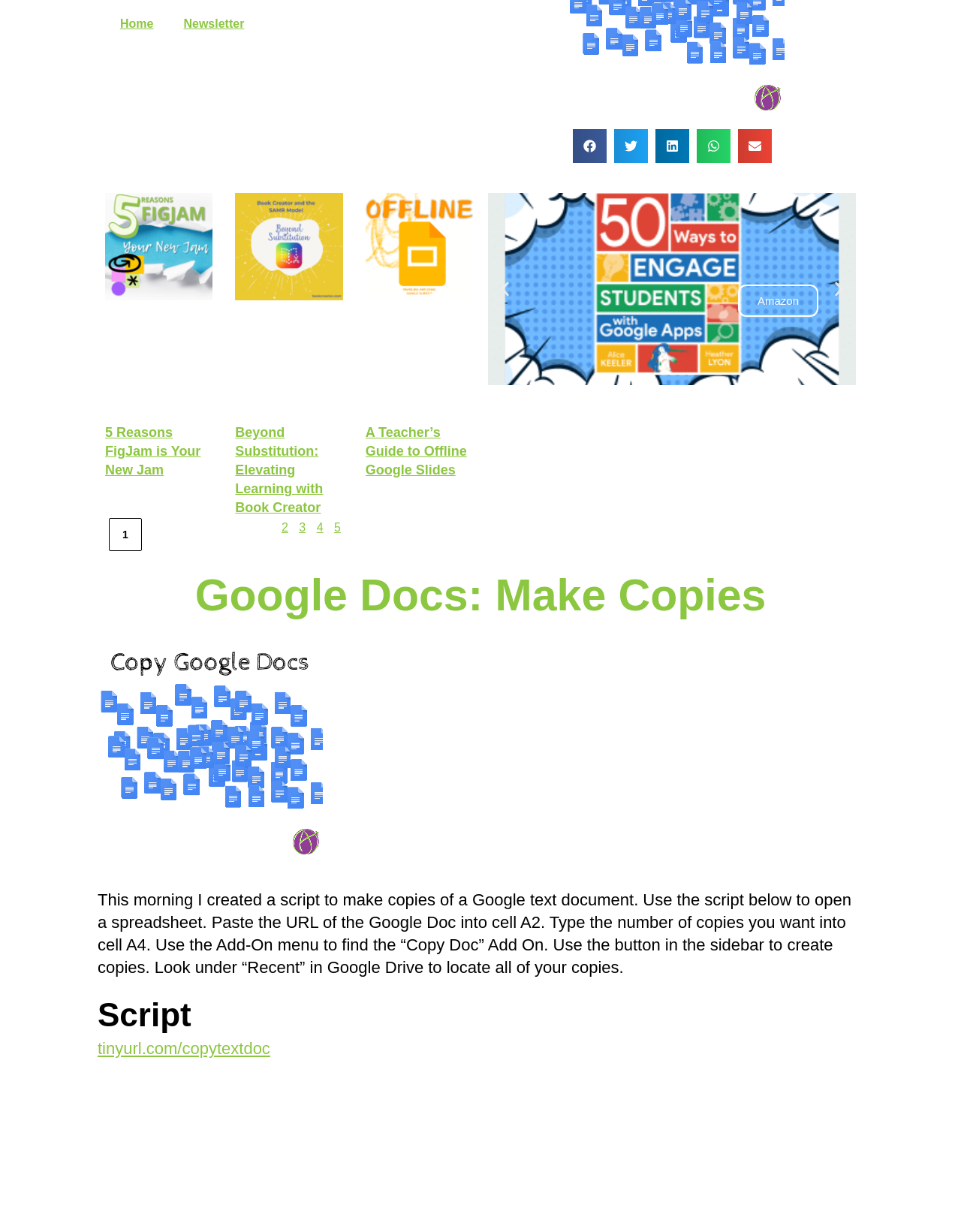Given the webpage screenshot, identify the bounding box of the UI element that matches this description: "aria-label="Share on linkedin"".

[0.682, 0.105, 0.717, 0.132]